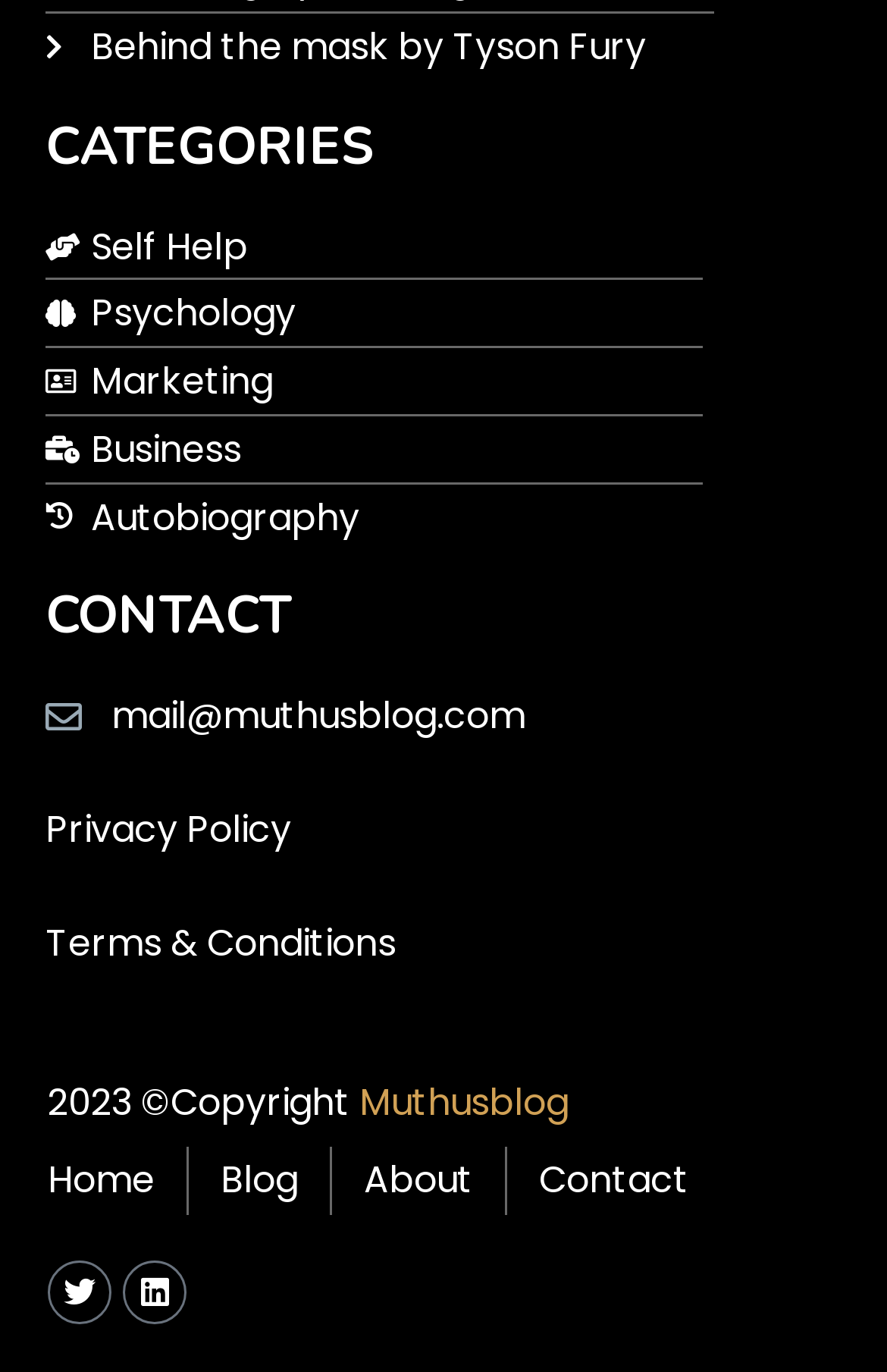Analyze the image and deliver a detailed answer to the question: How can you contact the blog owner?

The contact information is available under the 'CONTACT' heading, which includes a link to 'mail@muthusblog.com' and other links to 'Privacy Policy' and 'Terms & Conditions'.